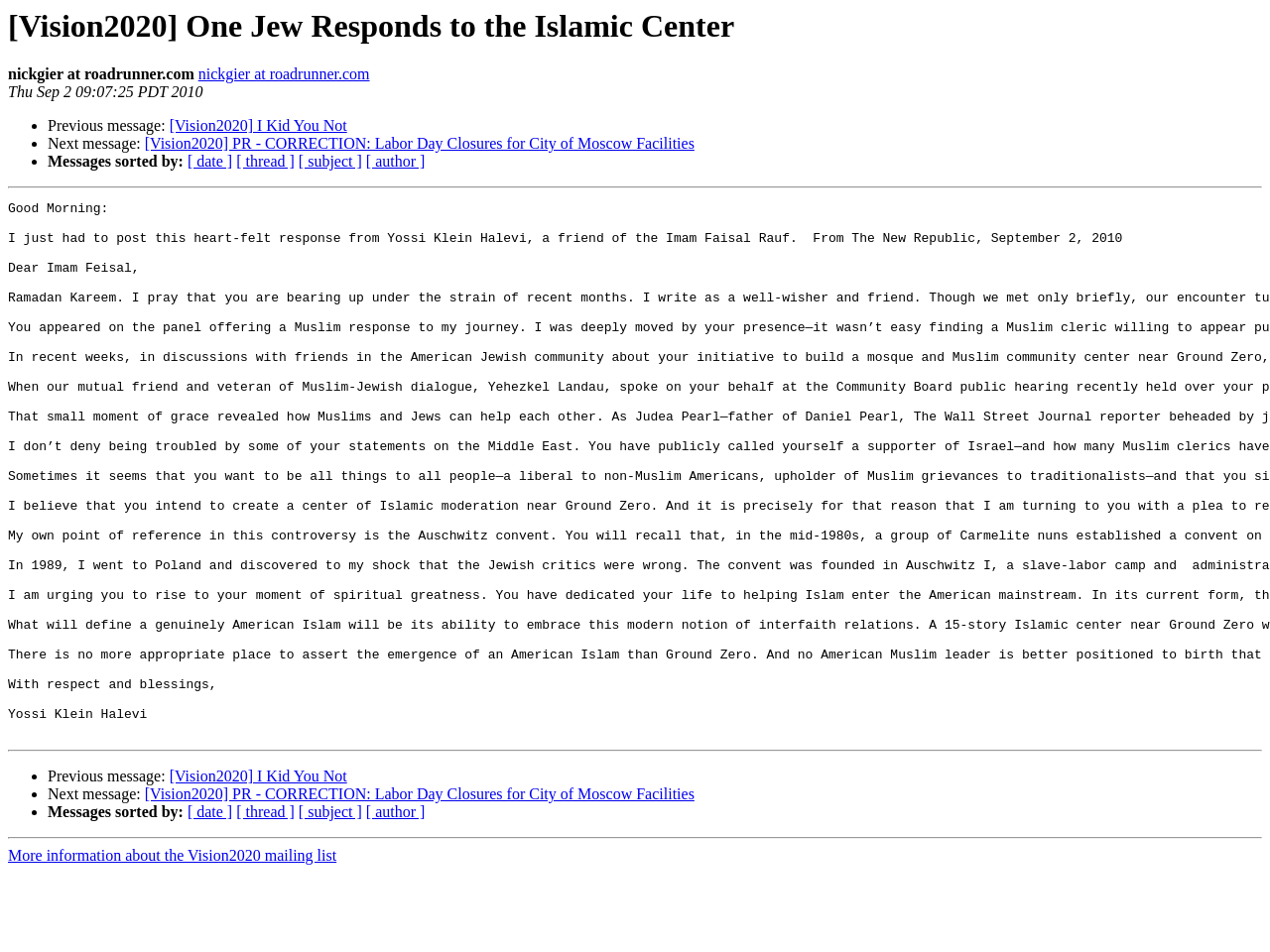Locate the bounding box coordinates for the element described below: "[Vision2020] I Kid You Not". The coordinates must be four float values between 0 and 1, formatted as [left, top, right, bottom].

[0.133, 0.123, 0.273, 0.141]